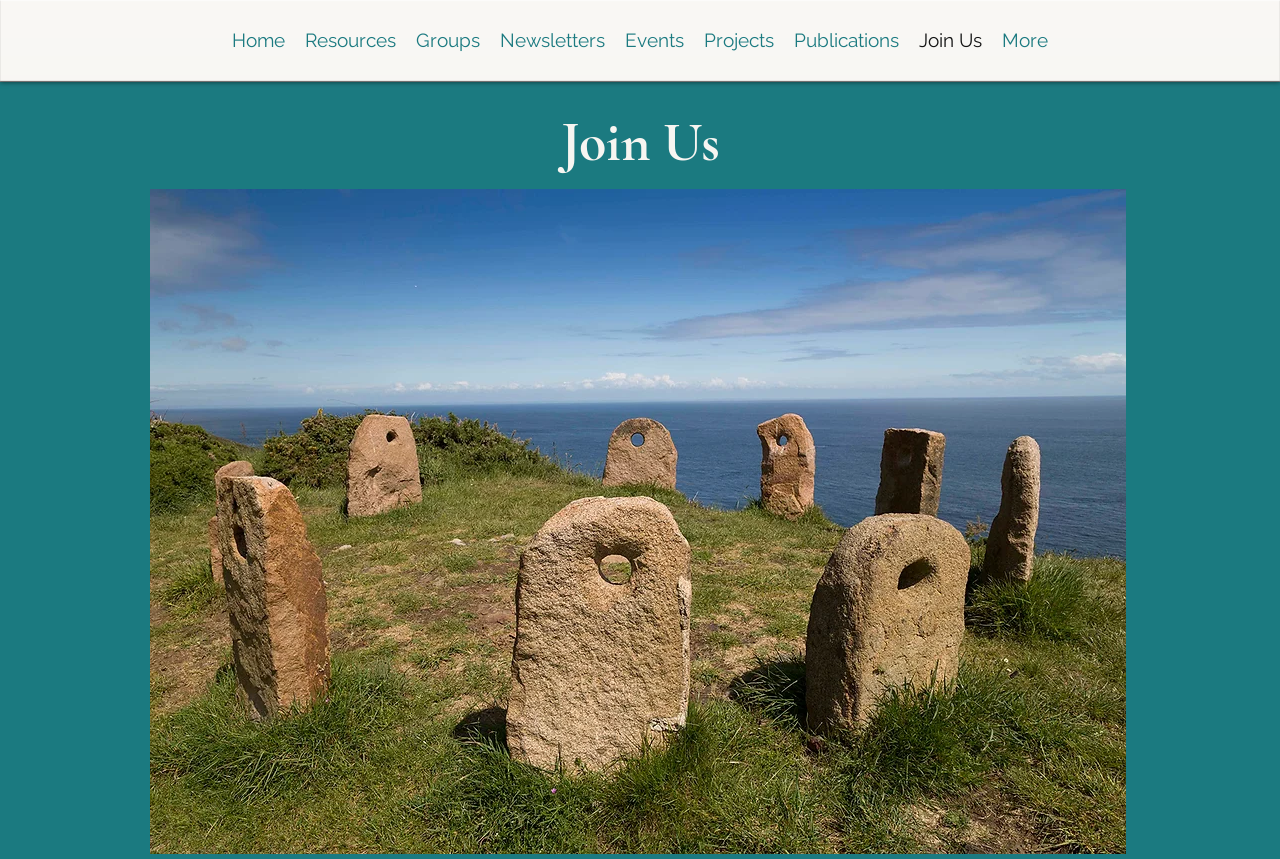Determine the bounding box coordinates of the area to click in order to meet this instruction: "go to home page".

[0.173, 0.014, 0.23, 0.079]